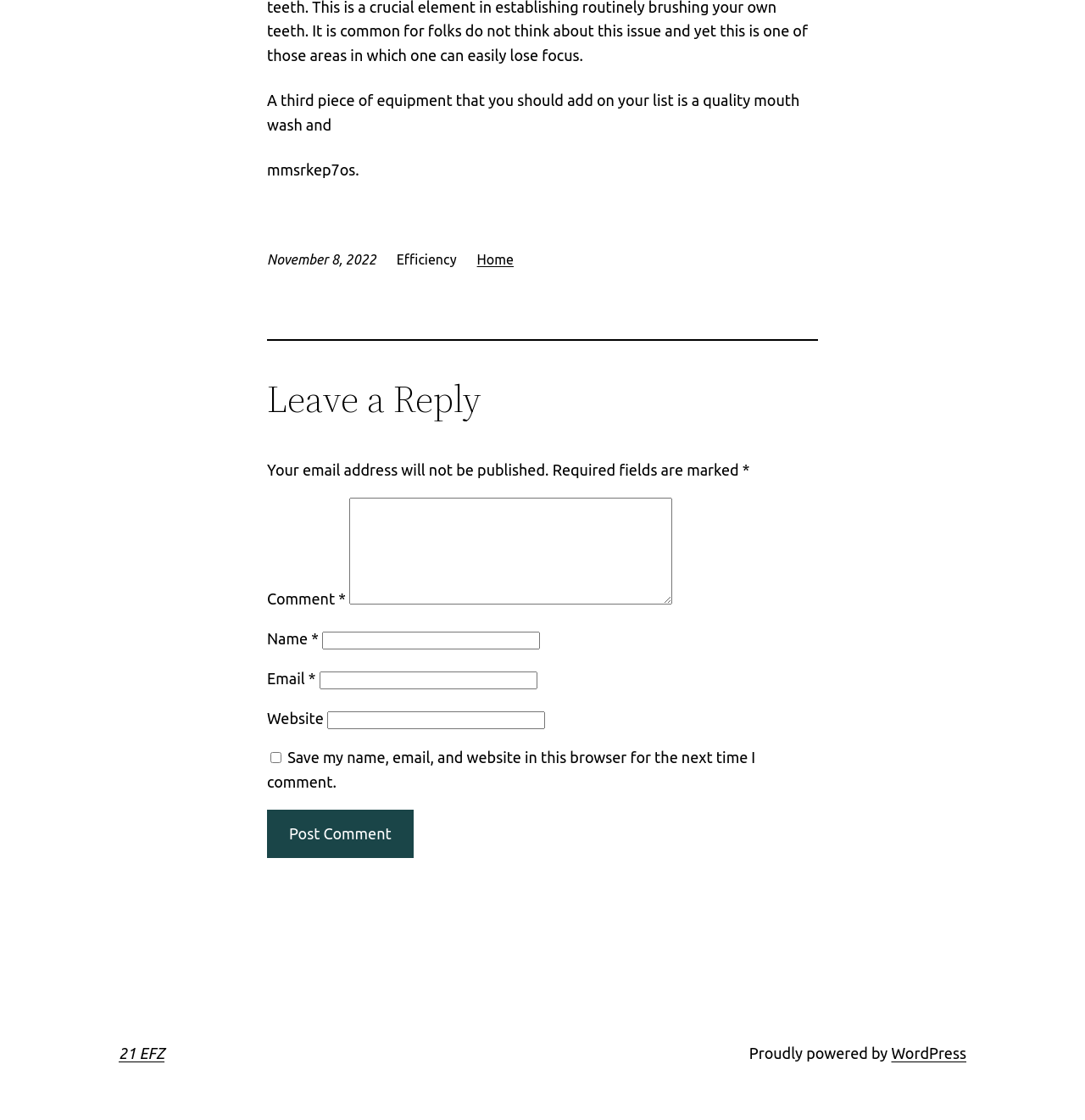What is the required field marked with an asterisk?
From the image, respond with a single word or phrase.

Comment, Name, Email